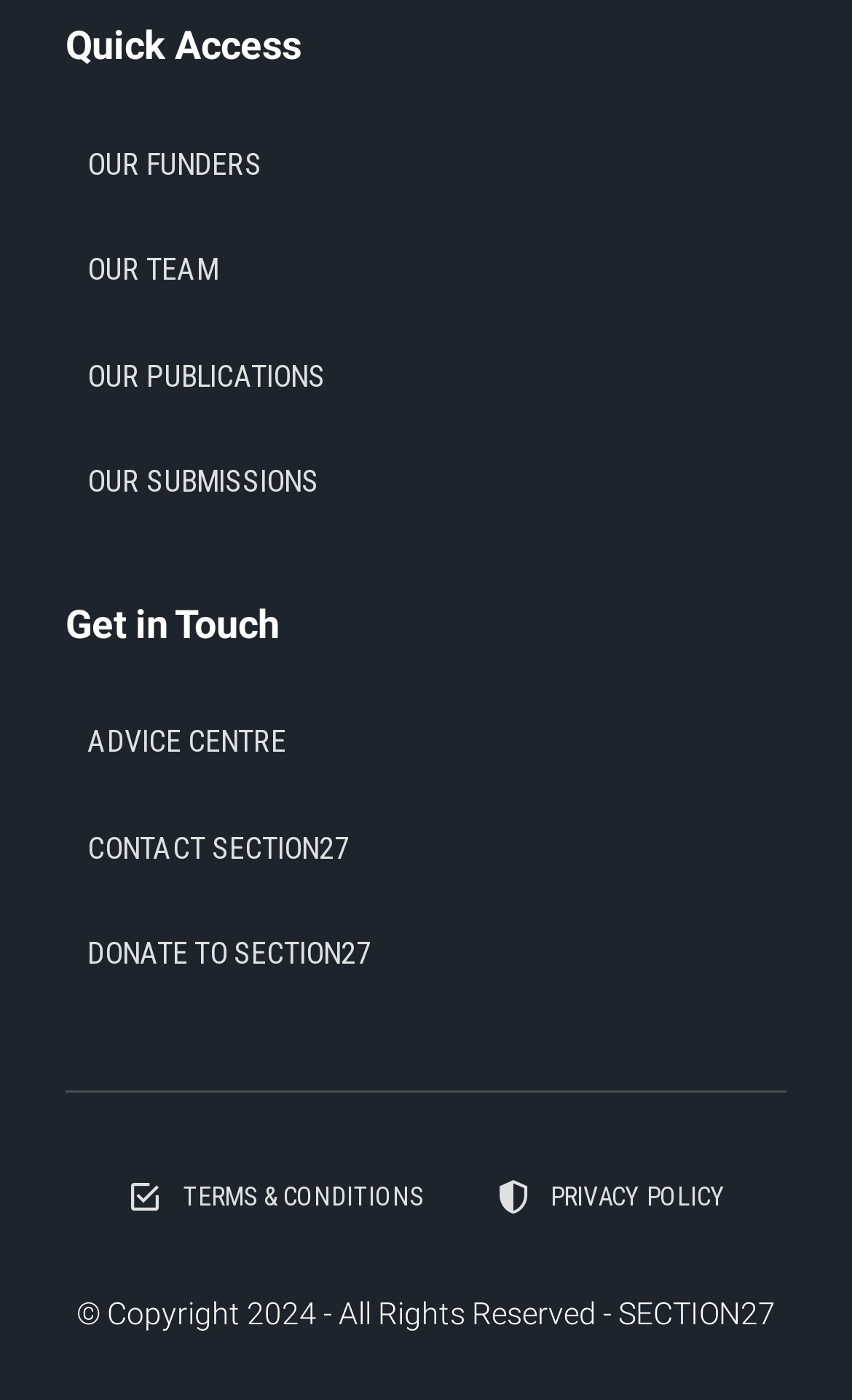Please predict the bounding box coordinates (top-left x, top-left y, bottom-right x, bottom-right y) for the UI element in the screenshot that fits the description: Donate to SECTION27

[0.103, 0.648, 0.923, 0.716]